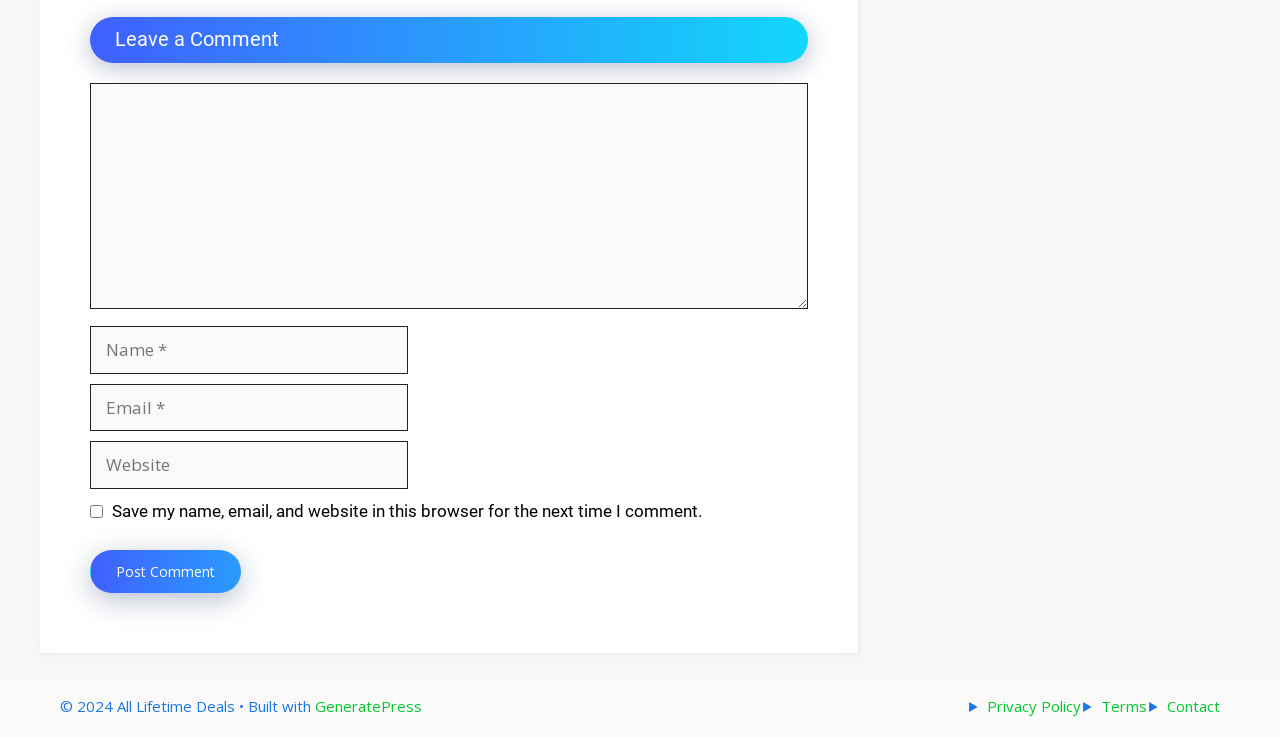Using the webpage screenshot, find the UI element described by parent_node: Comment name="url" placeholder="Website". Provide the bounding box coordinates in the format (top-left x, top-left y, bottom-right x, bottom-right y), ensuring all values are floating point numbers between 0 and 1.

[0.07, 0.598, 0.319, 0.663]